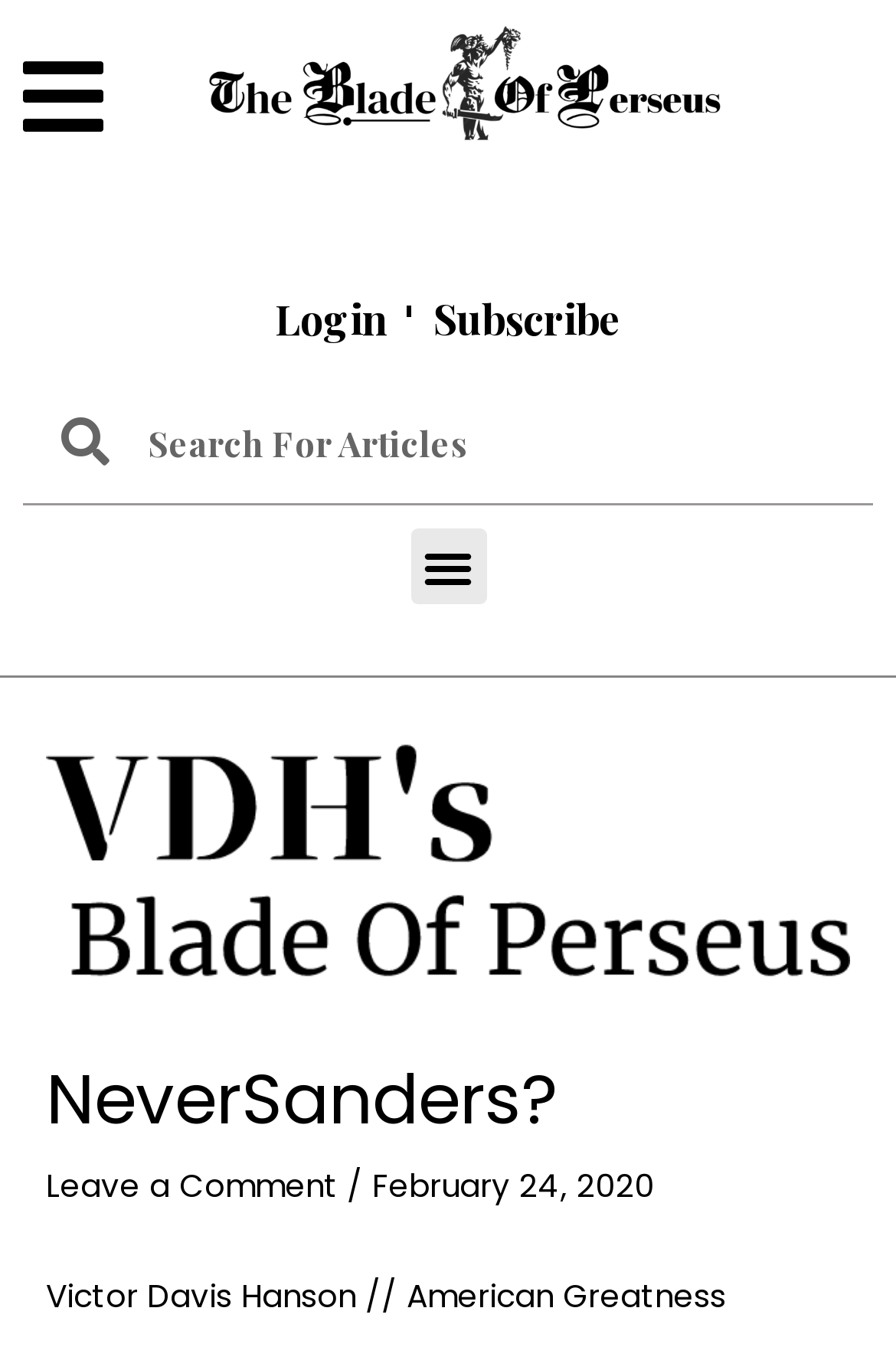Provide your answer in one word or a succinct phrase for the question: 
What is the name of the website?

NeverSanders?